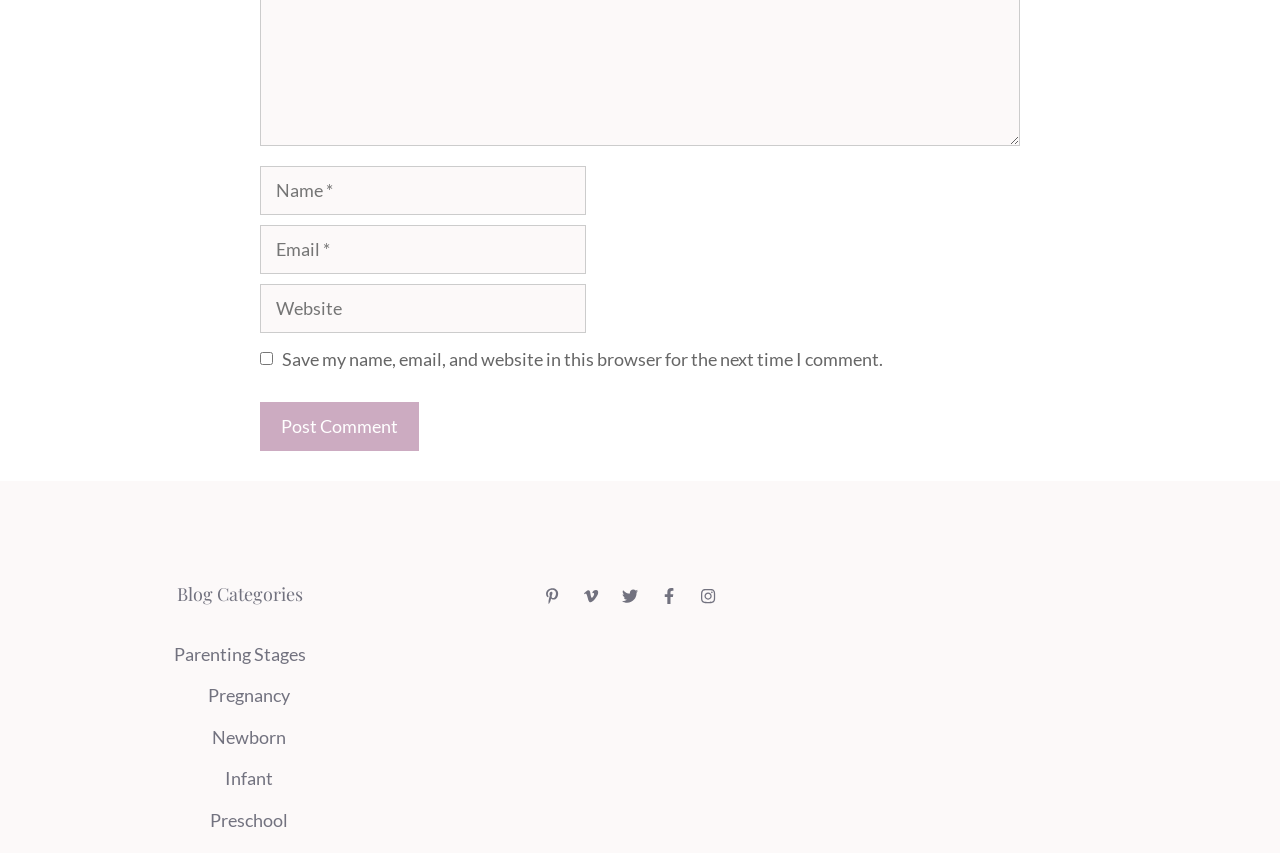Using the details in the image, give a detailed response to the question below:
How many textboxes are required?

There are three textboxes on the webpage: 'Name', 'Email', and 'Website'. The 'Name' and 'Email' textboxes have a 'required: True' attribute, indicating that they are mandatory fields.